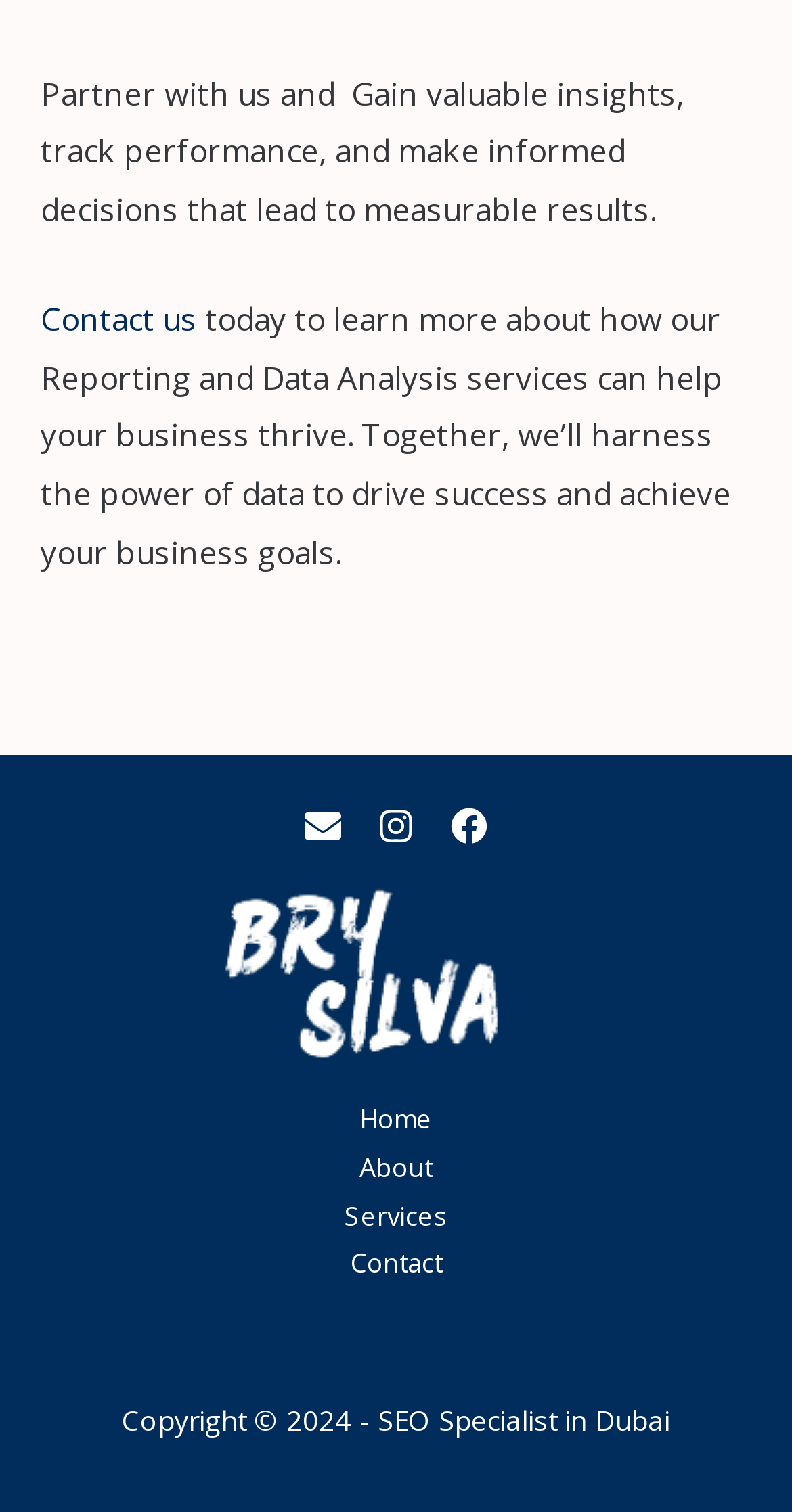Identify and provide the bounding box coordinates of the UI element described: "Home". The coordinates should be formatted as [left, top, right, bottom], with each number being a float between 0 and 1.

None